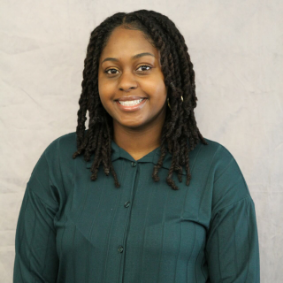What is the color of the background?
Ensure your answer is thorough and detailed.

The background of the image is a neutral light gray, which helps to emphasize Kierra's figure and expression.